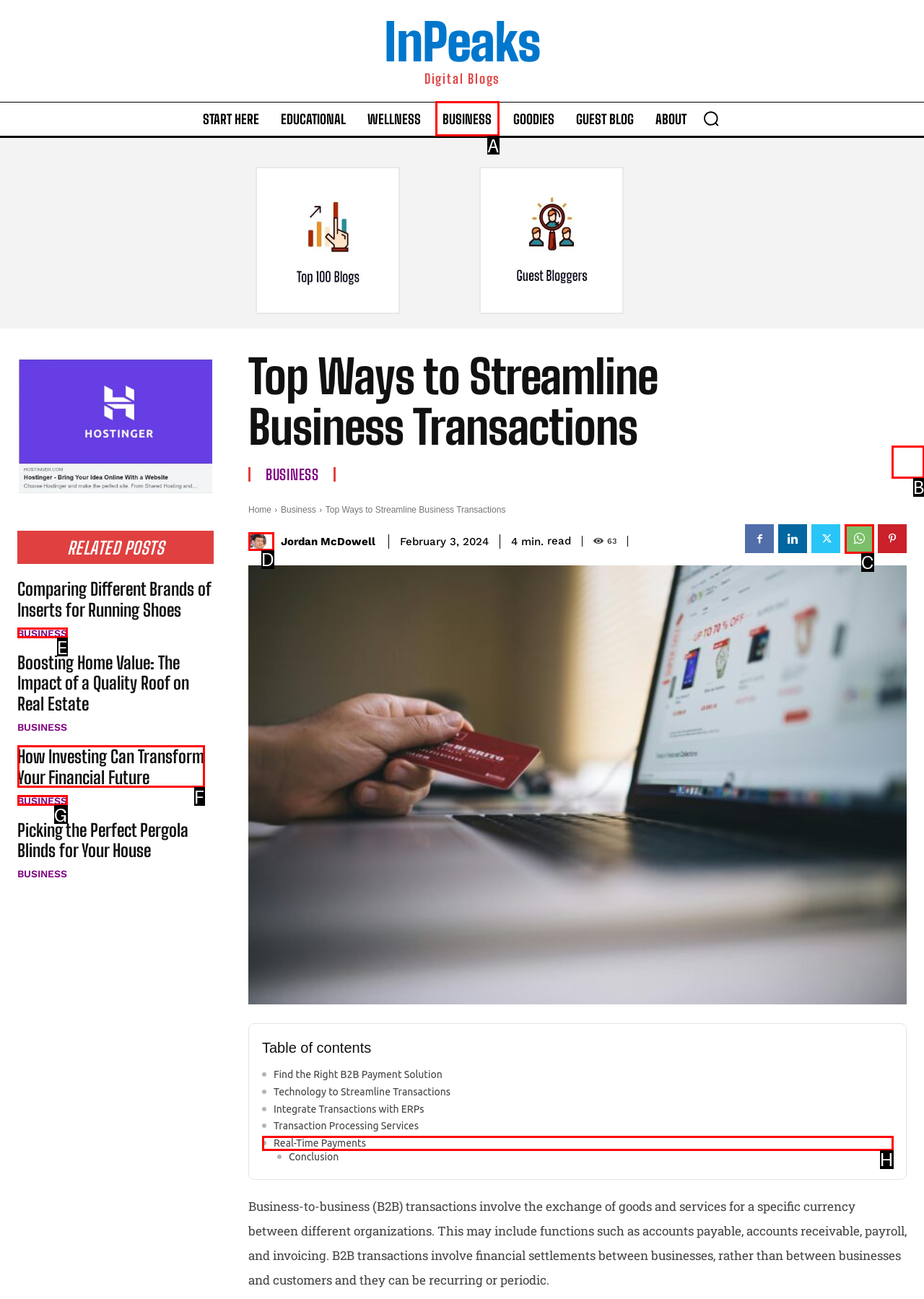Match the following description to a UI element: Business
Provide the letter of the matching option directly.

A